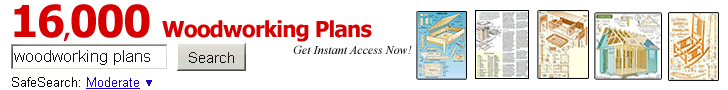What is the call to action on the webpage?
Using the image, provide a concise answer in one word or a short phrase.

Get Instant Access Now!